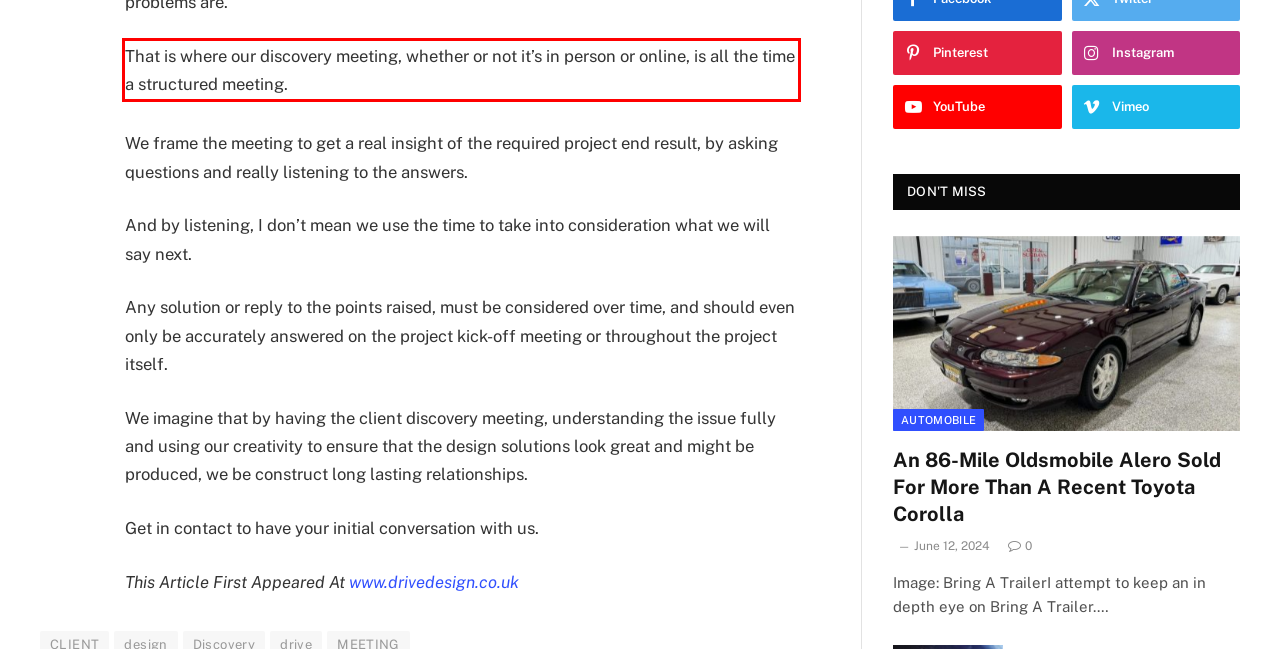Please analyze the provided webpage screenshot and perform OCR to extract the text content from the red rectangle bounding box.

That is where our discovery meeting, whether or not it’s in person or online, is all the time a structured meeting.